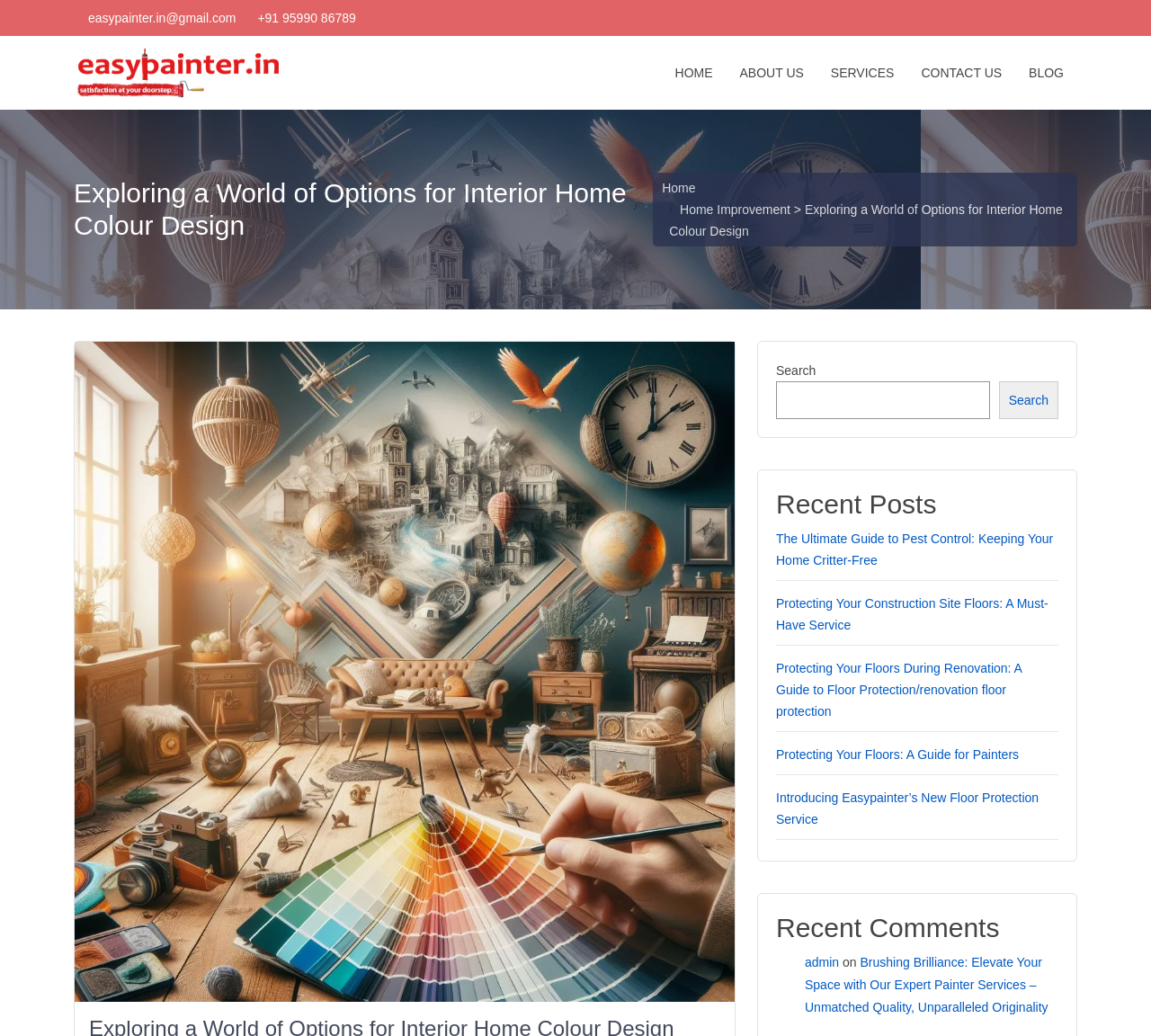Find the bounding box coordinates of the clickable area that will achieve the following instruction: "Go to the home page".

[0.575, 0.063, 0.631, 0.077]